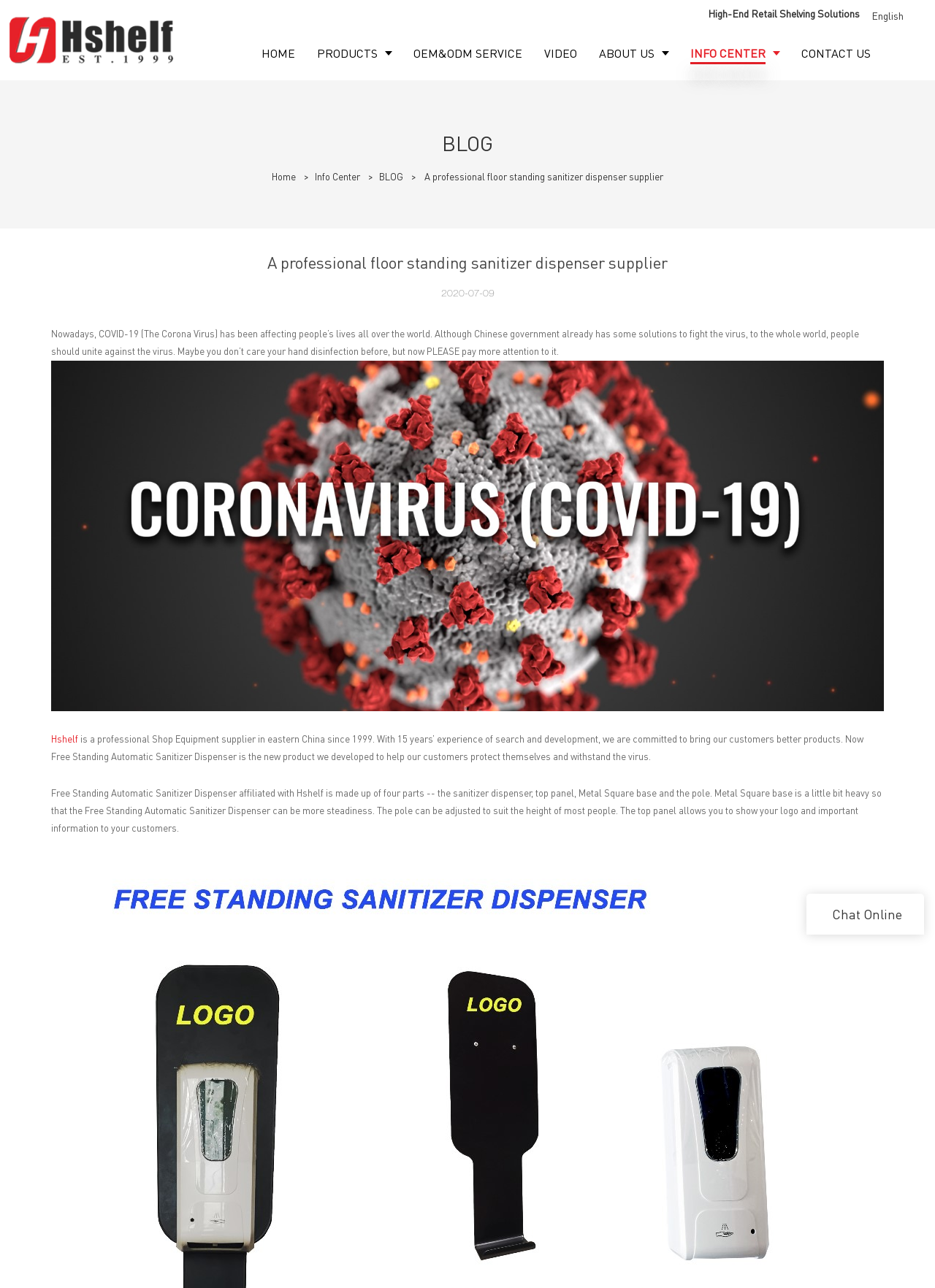Explain the webpage's layout and main content in detail.

This webpage is about a floor standing sanitizer dispenser supplier. At the top, there is a logo and a navigation menu with links to "HOME", "PRODUCTS", "OEM&ODM SERVICE", "VIDEO", "ABOUT US", and "INFO CENTER". Below the navigation menu, there is a heading "BLOG" and a sub-navigation menu with links to "Home", "Info Center", and "BLOG".

The main content of the webpage is divided into two sections. The left section has a heading "A professional floor standing sanitizer dispenser supplier" and a subheading "2020-07-09". Below the subheading, there is a paragraph of text discussing the importance of hand disinfection during the COVID-19 pandemic. Next to the text, there is an image related to COVID-19.

The right section of the main content has a heading "A professional floor standing sanitizer dispenser supplier" and a paragraph of text describing the features of the Free Standing Automatic Sanitizer Dispenser. Below the text, there is a detailed description of the product's components, including the sanitizer dispenser, top panel, Metal Square base, and the pole.

Further down the page, there are two columns of links. The left column has links to "Quick Links" such as "Home", "Products", "OEM & ODM service", "Video", "About Us", and "Info Center". The right column has links to various types of shelving products, including "Shop Shelving", "Gondola Shelving", "Supermarket Shelving", and "Retail Shelving Accessories".

At the bottom of the page, there are two sections. The left section has a heading "About Us" and a list of links to company information, including "Company Profile", "Brand story", and "Why Us". The right section has a heading "Products" and a list of links to various shelving products.